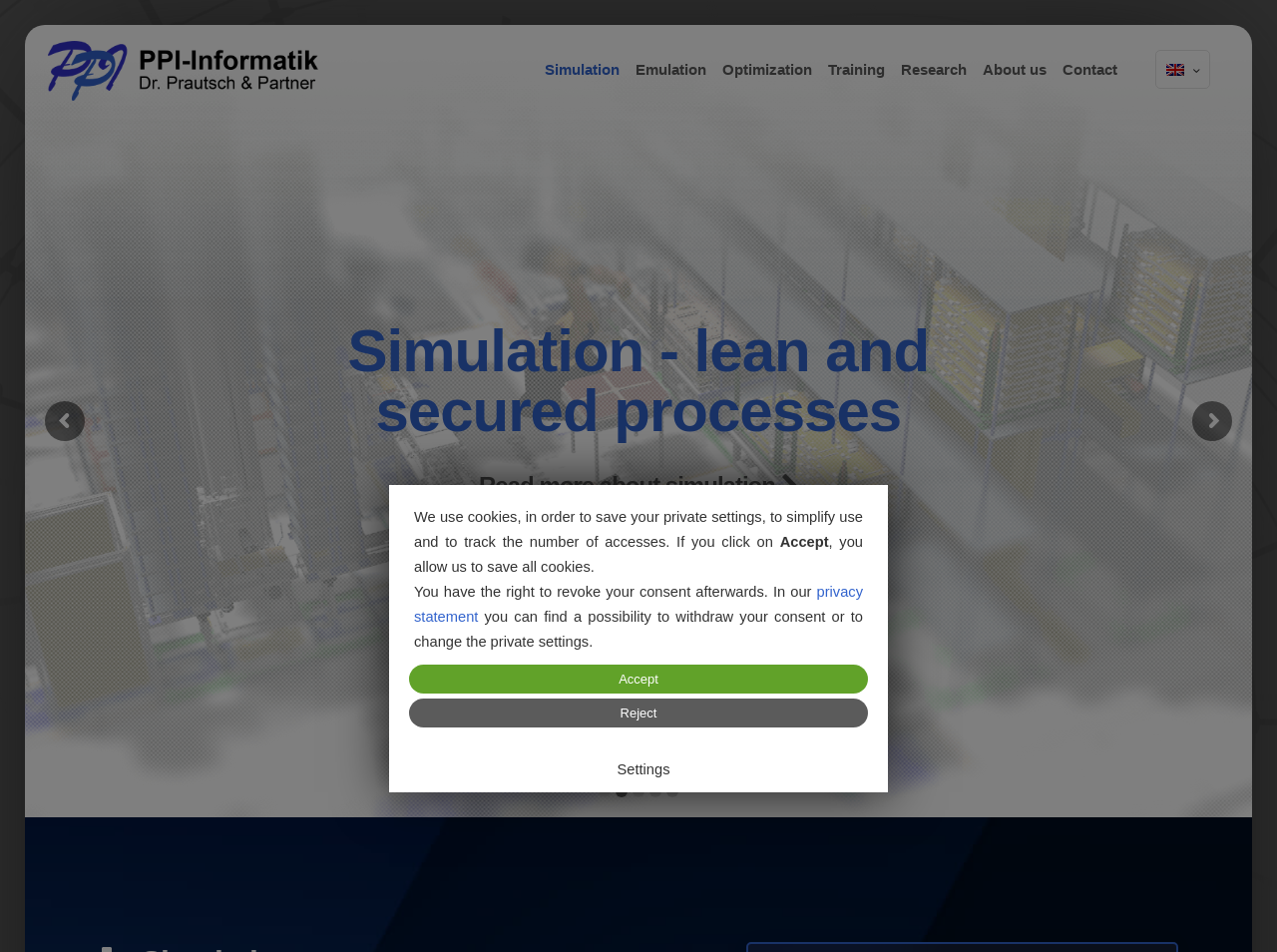Generate a comprehensive description of the webpage.

The webpage is about PPI, a company that specializes in simulation projects for material flow, production, and logistics in factory and plant planning. 

At the top left, there is a link to the "Homepage" accompanied by an image. To the right of the "Homepage" link, there are several links, including "Simulation", "Emulation", "Optimization", "Training", "Research", "About us", and "Contact", which are evenly spaced and aligned horizontally. 

On the top right, there is an image labeled "English", which likely represents a language selection option. 

Below the top navigation links, there is a prominent section with a heading "Efficiency through optimization" and a subheading "Read more about optimization". 

At the bottom of the page, there is a cookie consent dialog with a message explaining the use of cookies and providing options to "Accept", "Reject", or adjust "Settings". The dialog also includes a link to the company's "privacy statement".